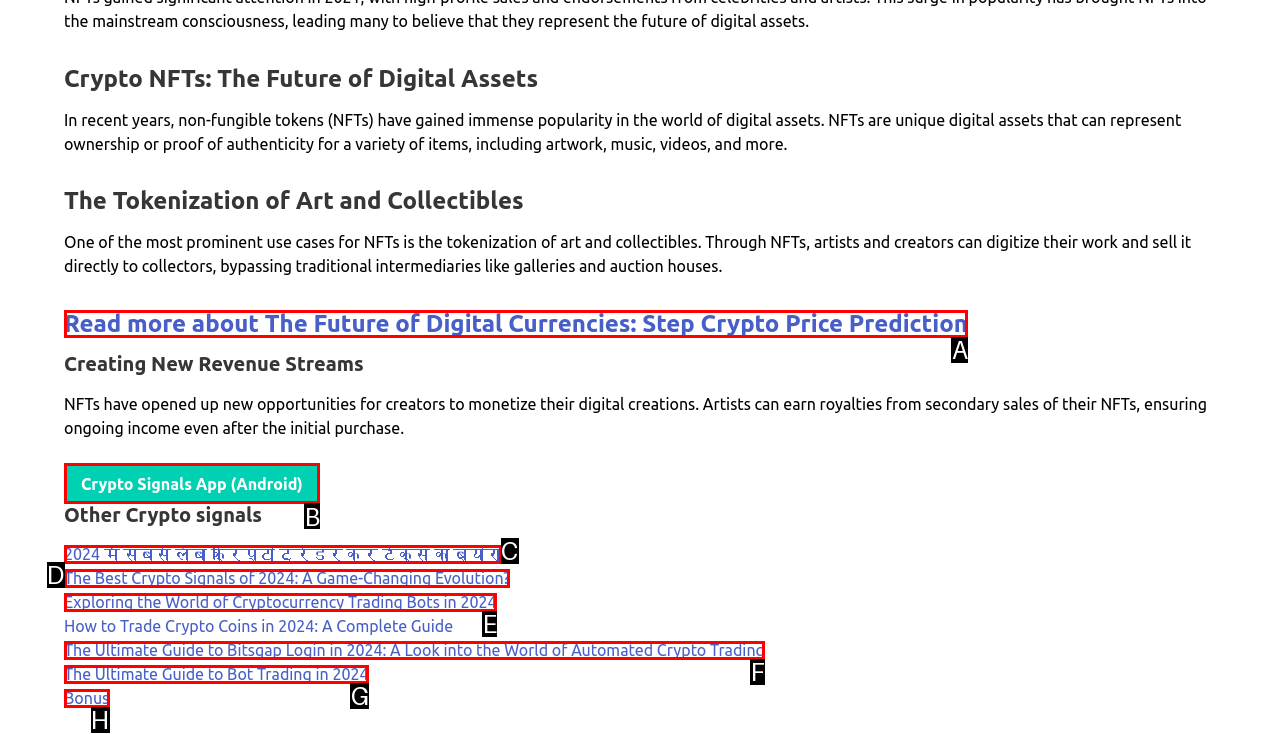Identify the option that corresponds to: Bonus
Respond with the corresponding letter from the choices provided.

H